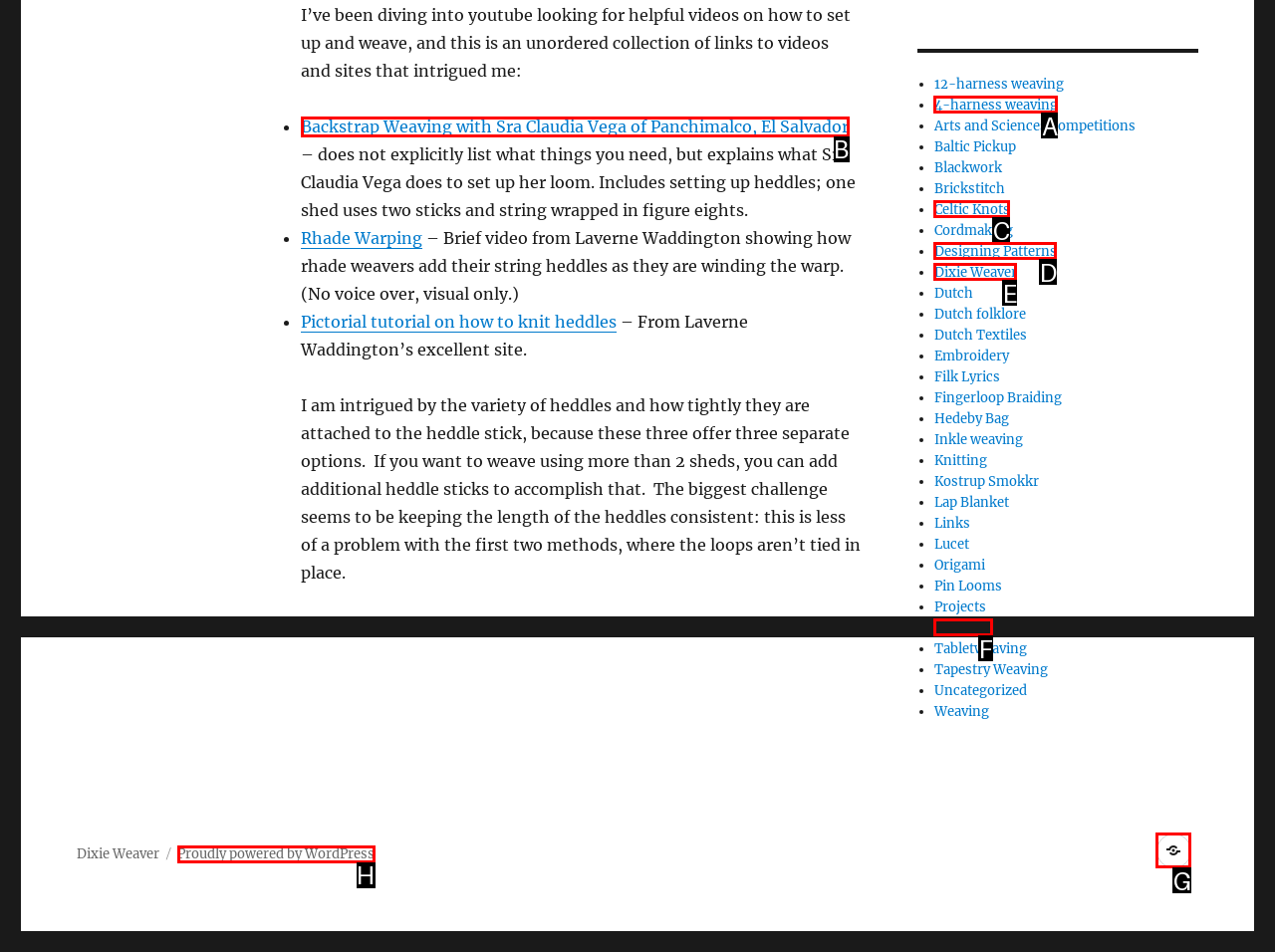Which HTML element fits the description: The Compleatly Dressed Anachronist? Respond with the letter of the appropriate option directly.

G